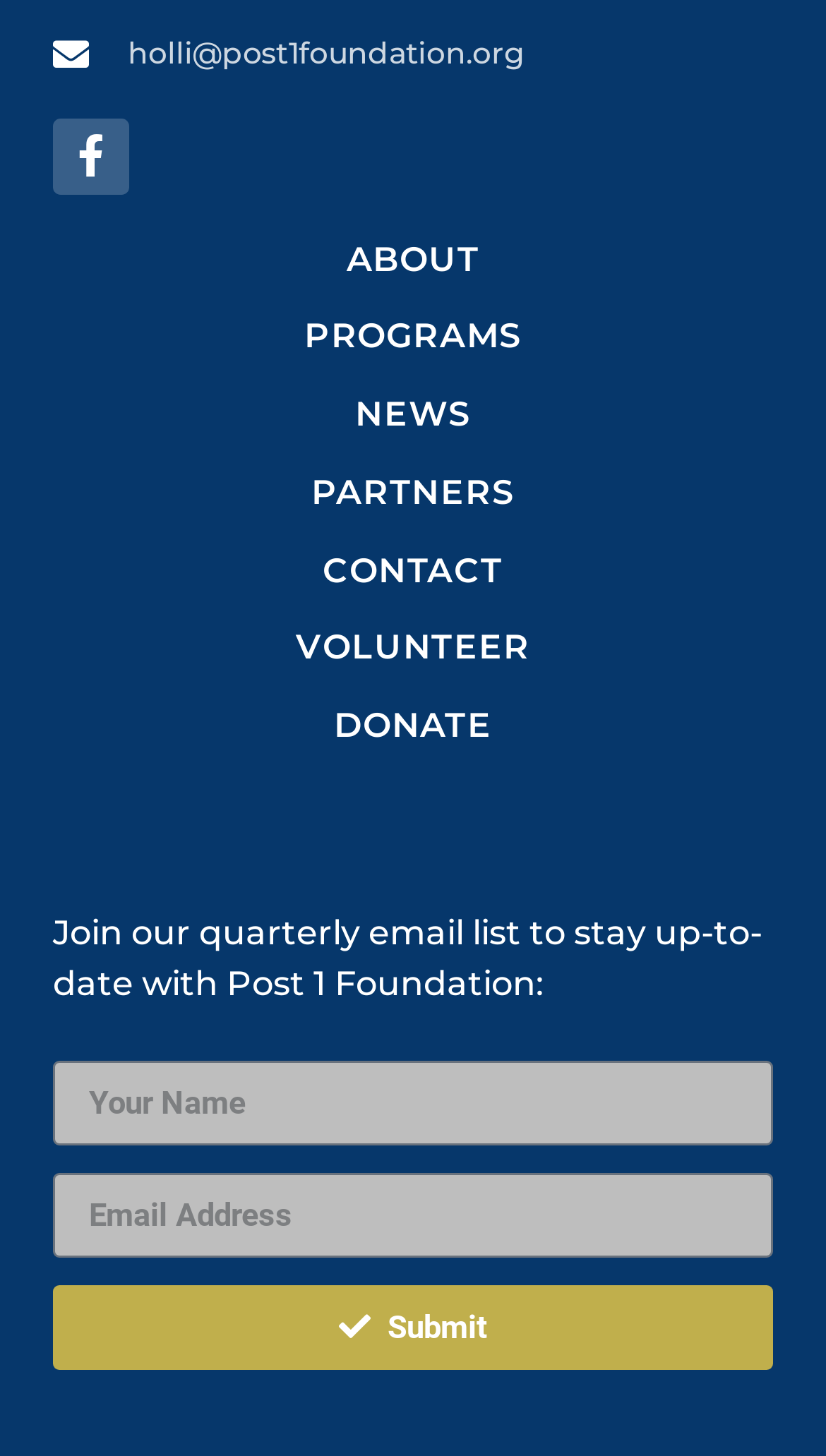Locate the bounding box coordinates of the clickable region to complete the following instruction: "Visit the Facebook page."

[0.064, 0.081, 0.156, 0.133]